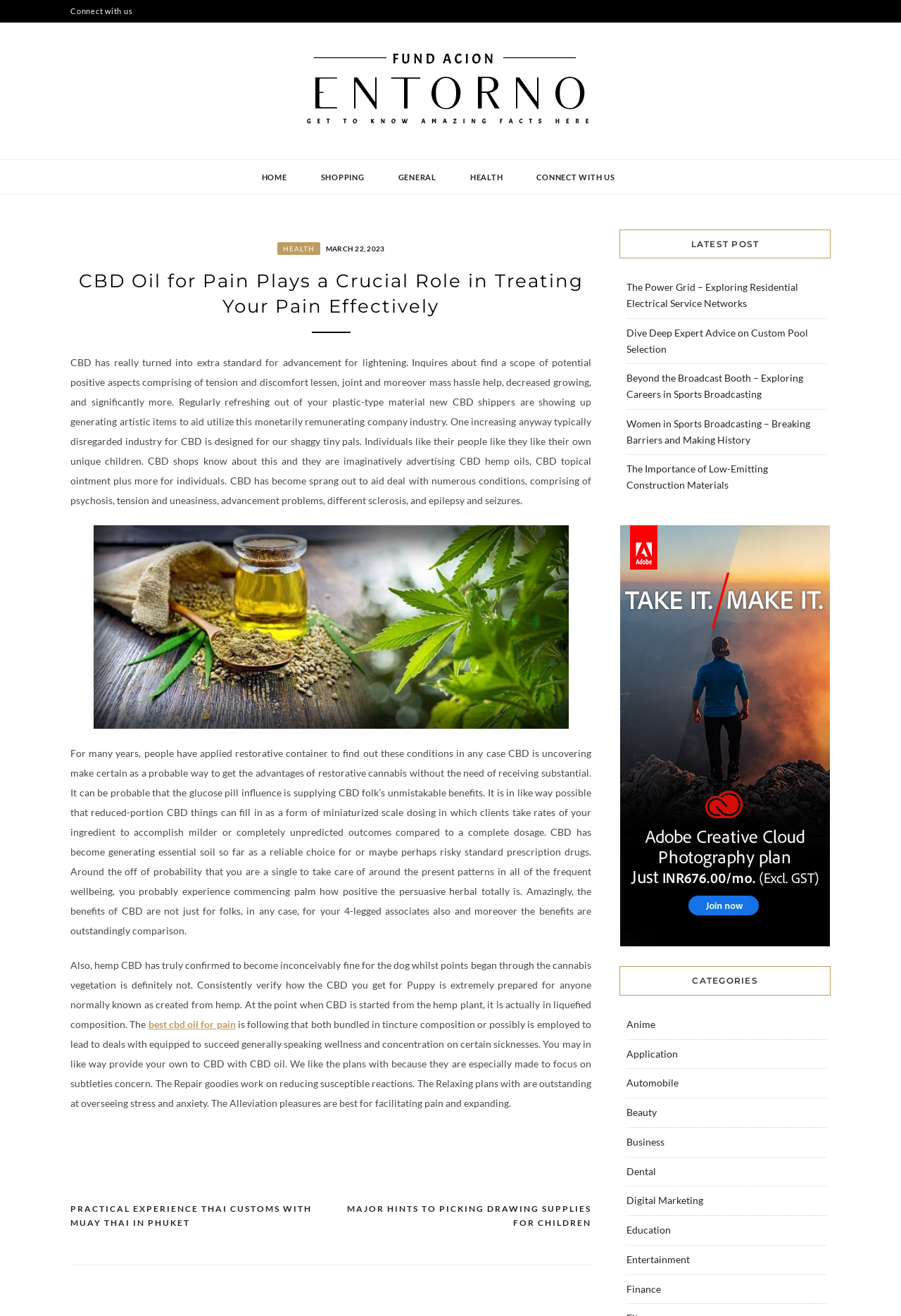How many links are there in the 'CATEGORIES' section? Look at the image and give a one-word or short phrase answer.

12